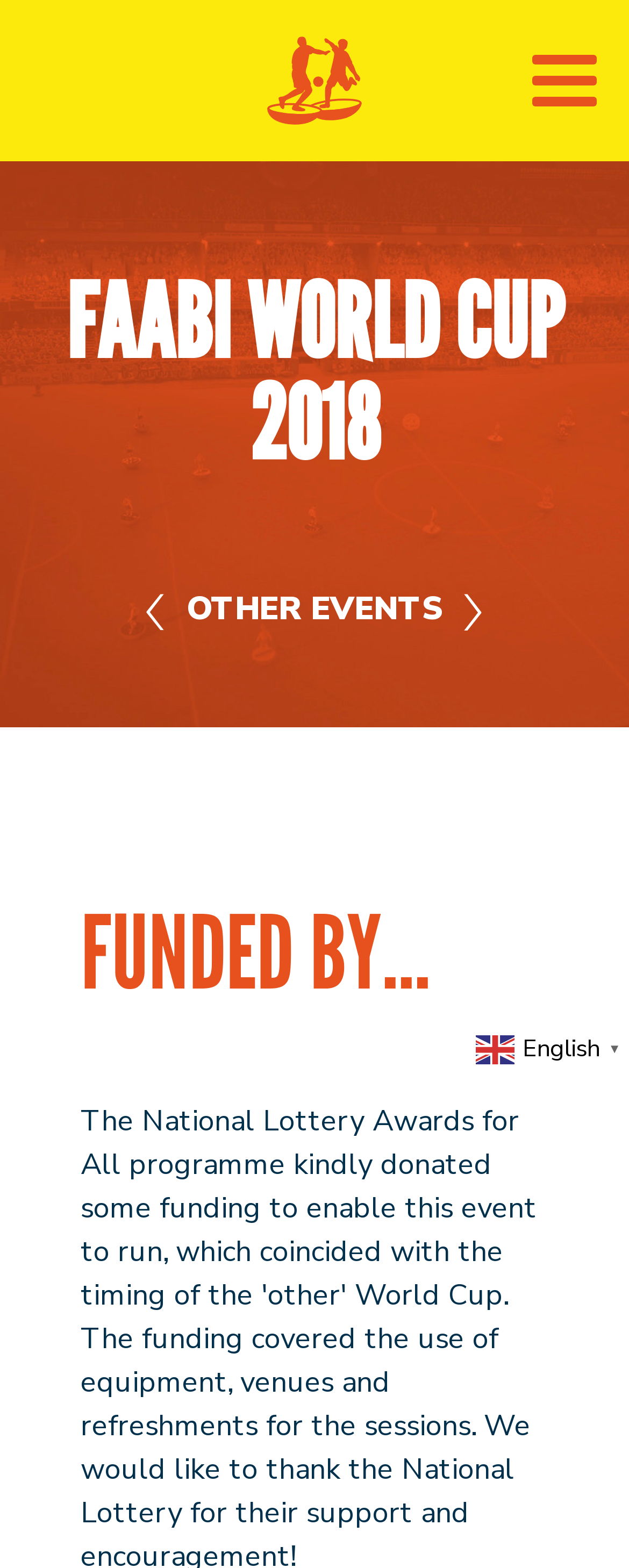Identify the bounding box coordinates for the UI element that matches this description: "alt="Friends of Old Subbuteo"".

[0.423, 0.021, 0.577, 0.082]